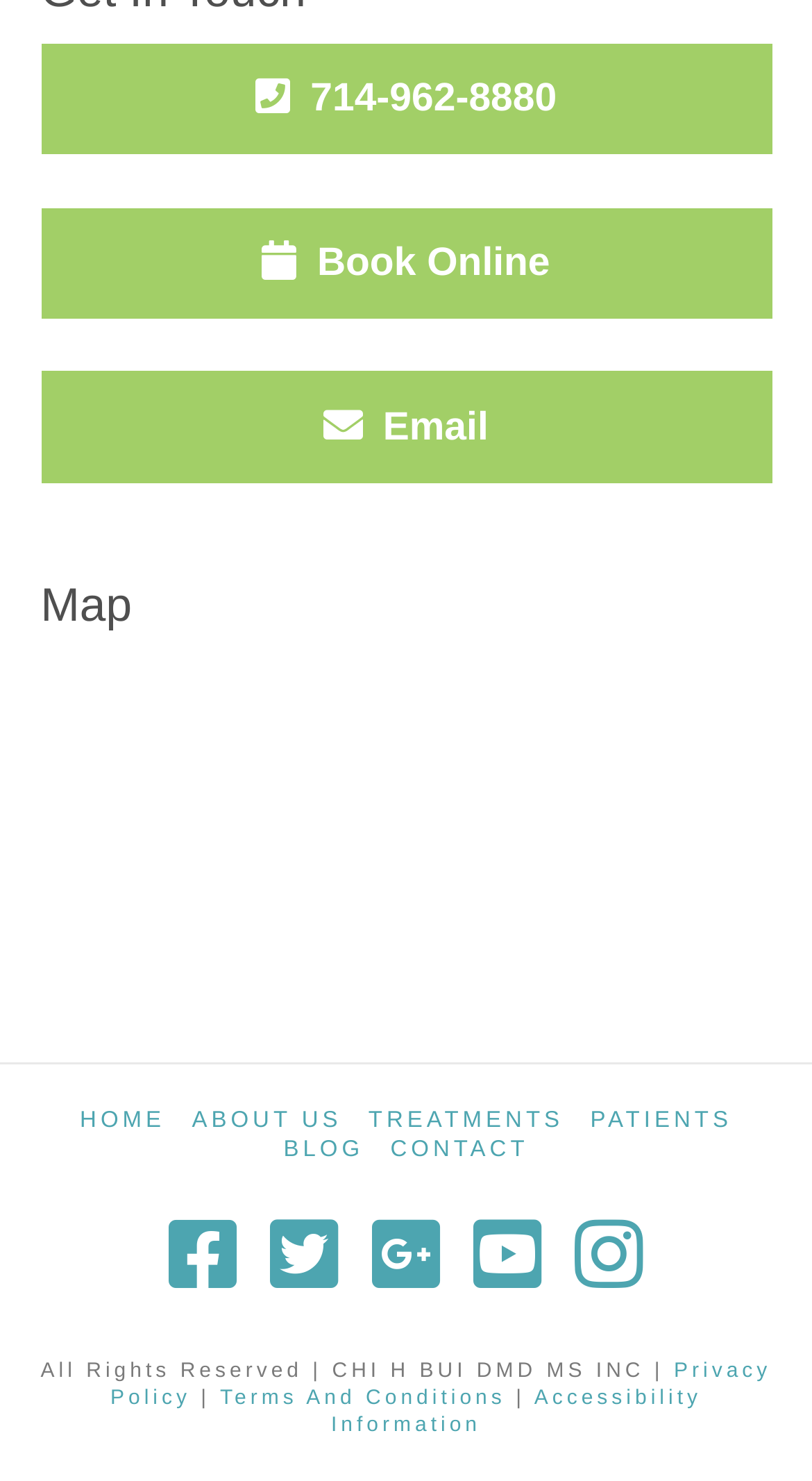What is the phone number to contact?
Give a one-word or short-phrase answer derived from the screenshot.

714-962-8880